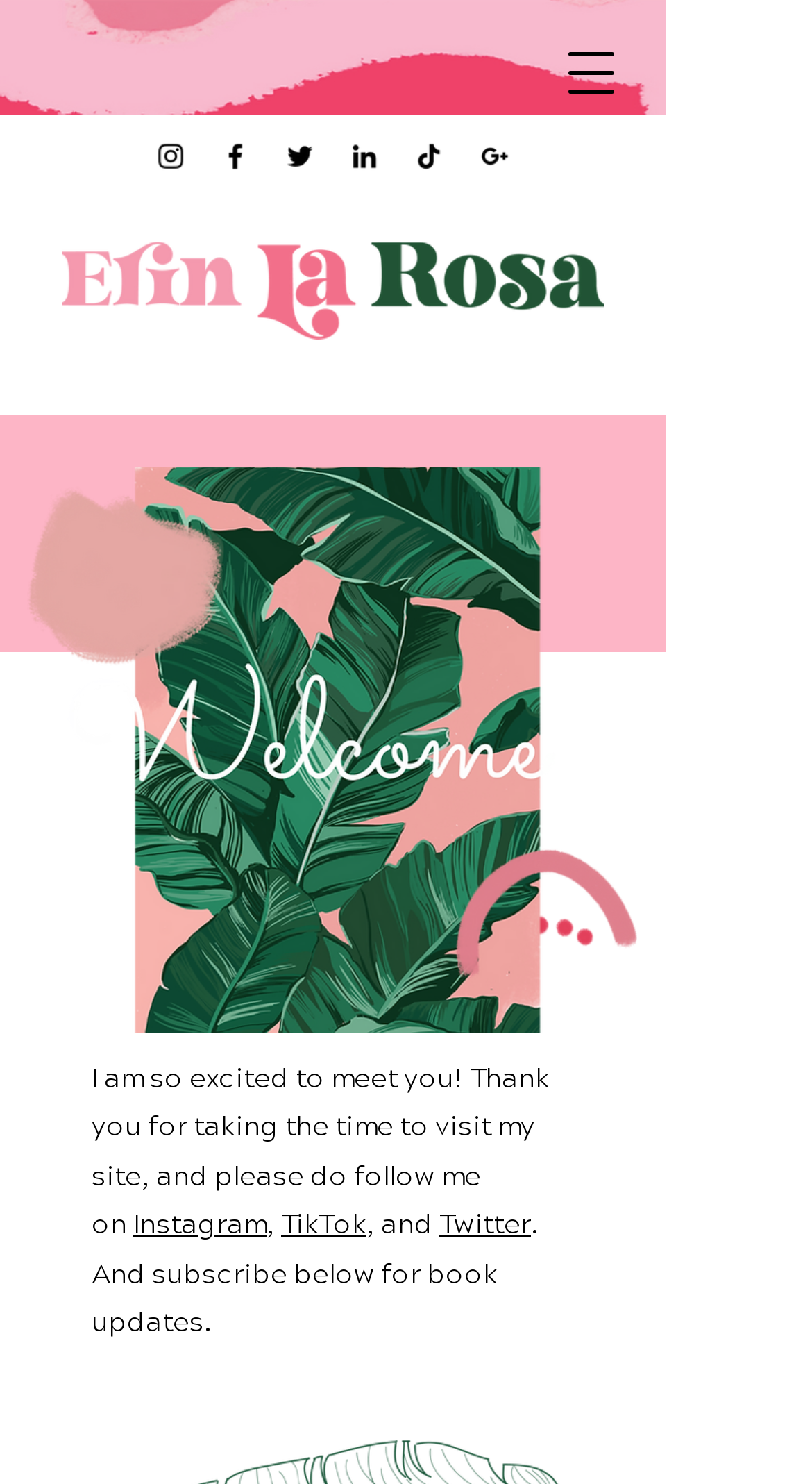Identify the bounding box of the HTML element described here: "aria-label="Copy of Slide 1"". Provide the coordinates as four float numbers between 0 and 1: [left, top, right, bottom].

None